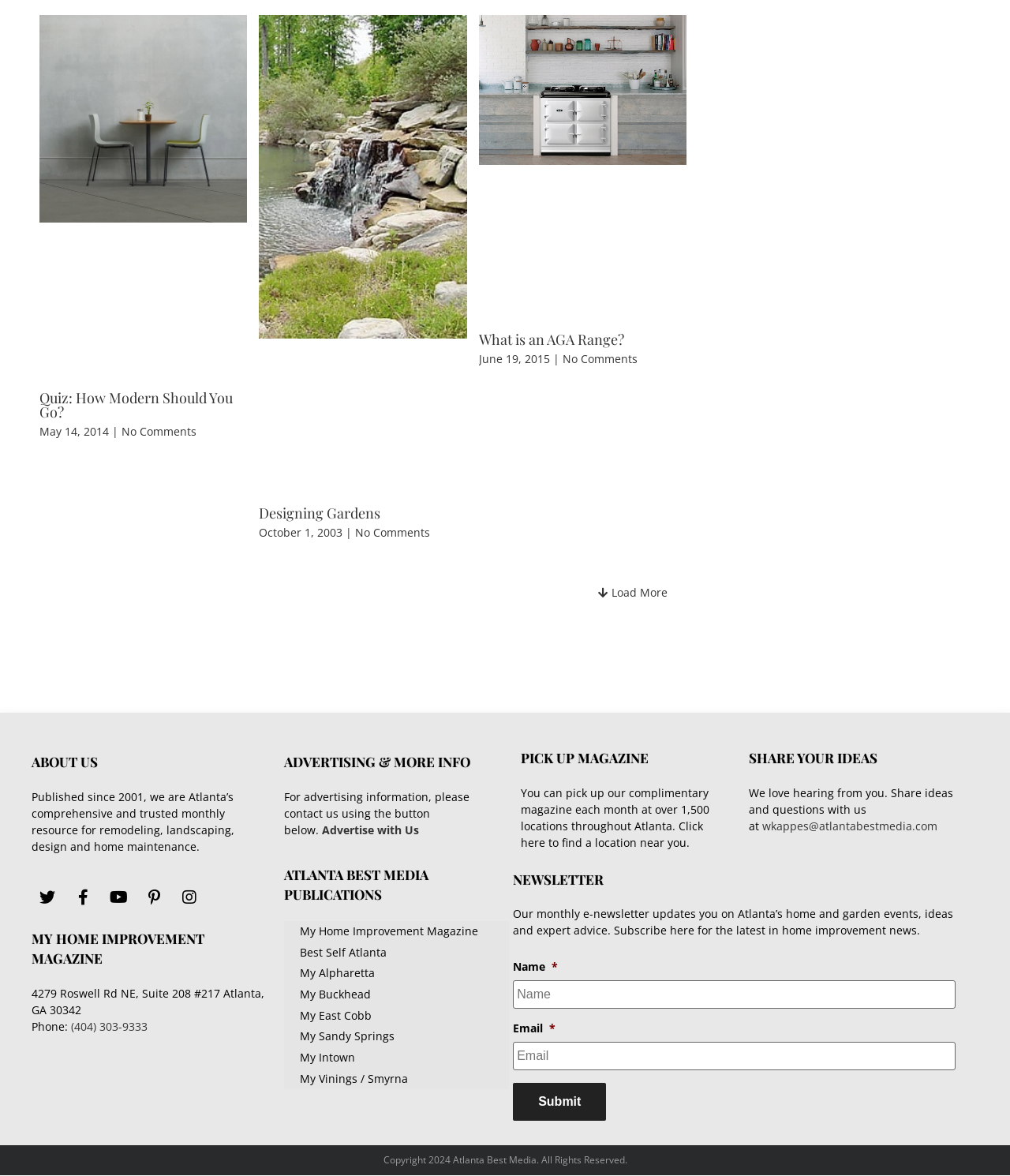Identify the bounding box coordinates of the element to click to follow this instruction: 'Click the 'Load More' button'. Ensure the coordinates are four float values between 0 and 1, provided as [left, top, right, bottom].

[0.573, 0.489, 0.68, 0.519]